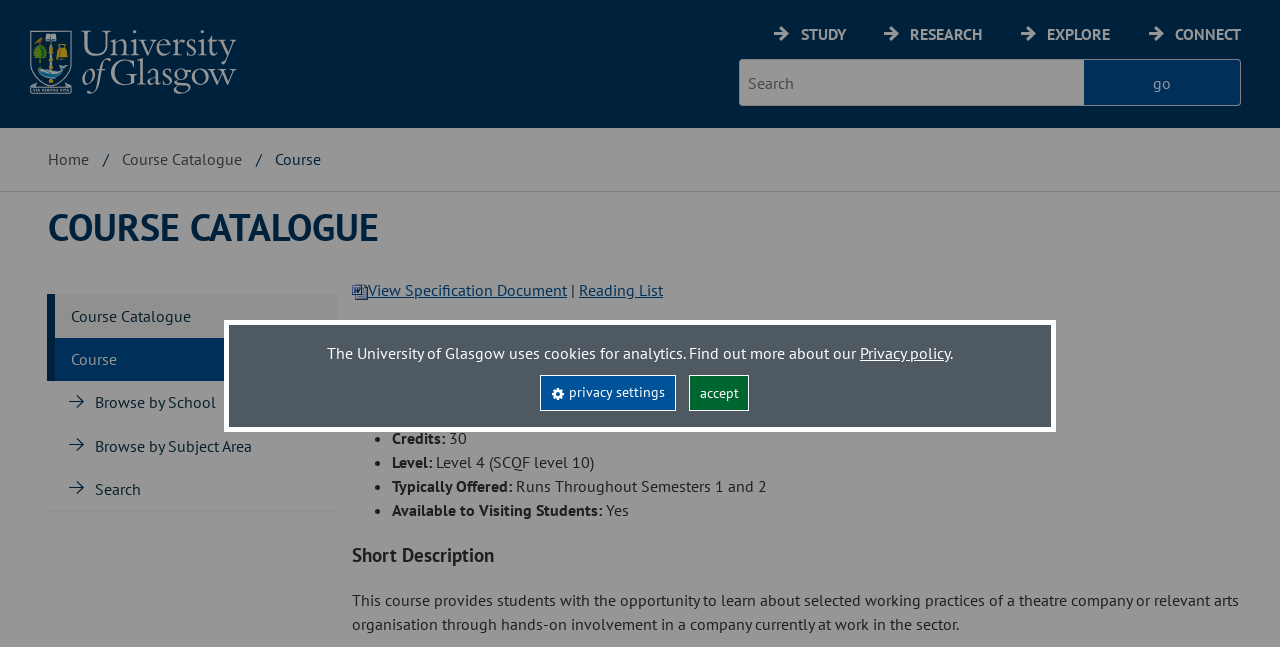Using the details in the image, give a detailed response to the question below:
How many credits is the course worth?

I found the answer by looking at the list of details about the course, where it says 'Credits: 30'.